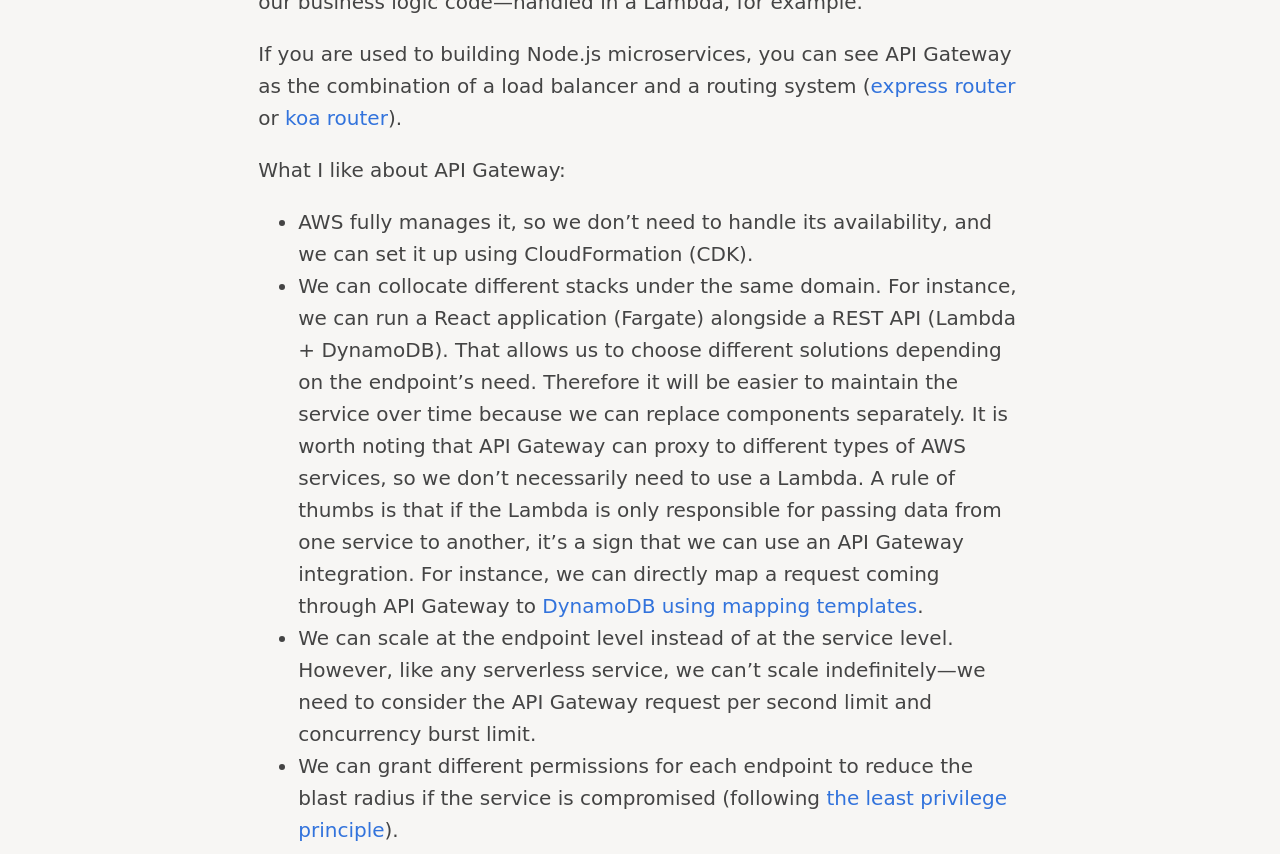Using the description "the least privilege principle", locate and provide the bounding box of the UI element.

[0.233, 0.92, 0.787, 0.986]